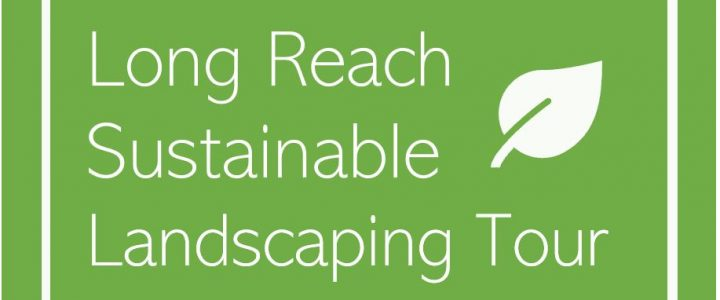Please examine the image and answer the question with a detailed explanation:
When is the Long Reach Sustainable Landscaping Tour scheduled?

The caption explicitly states that the tour is scheduled for June 1st, which suggests that the event will take place on this specific date.